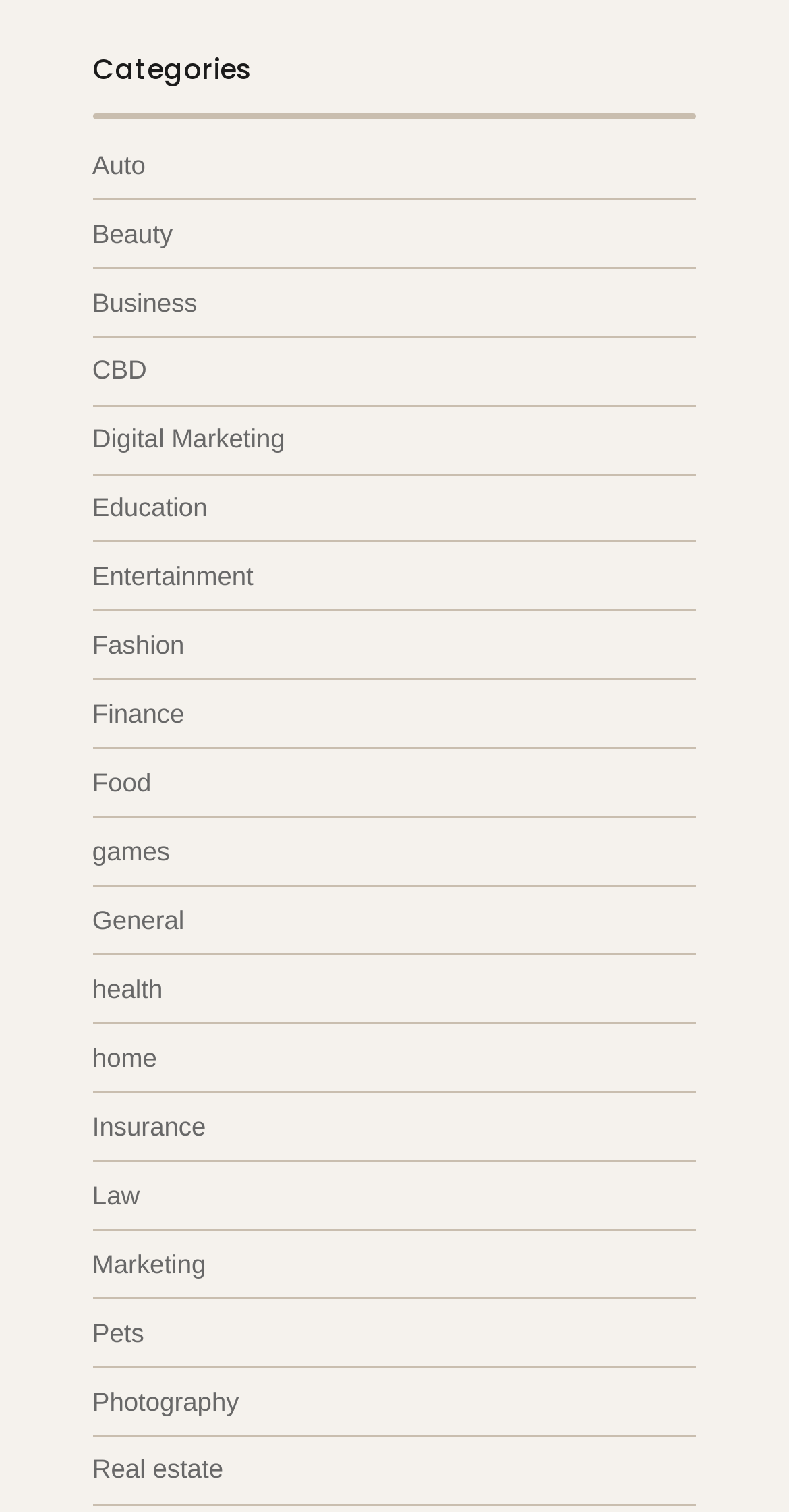Specify the bounding box coordinates of the area to click in order to execute this command: 'Explore the 'Food' category'. The coordinates should consist of four float numbers ranging from 0 to 1, and should be formatted as [left, top, right, bottom].

[0.117, 0.507, 0.192, 0.528]